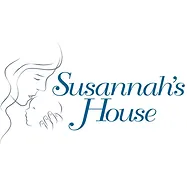With reference to the screenshot, provide a detailed response to the question below:
What is the font style of the logo?

The caption describes the font style of the logo as 'graceful', which implies that the font is elegant and refined, conveying a sense of sophistication and compassion.